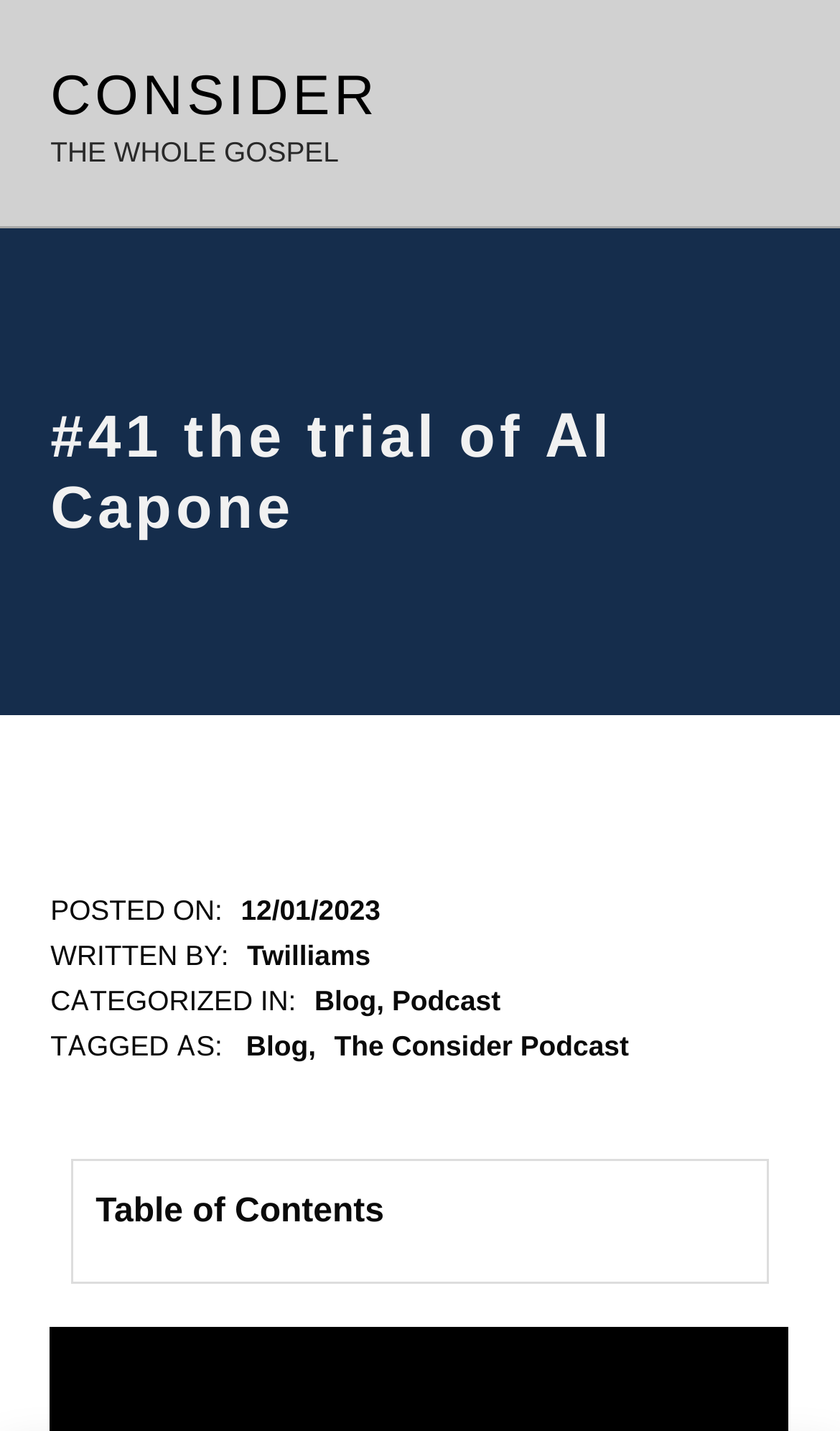Find and specify the bounding box coordinates that correspond to the clickable region for the instruction: "Click on the 'CONSIDER' link".

[0.06, 0.042, 0.451, 0.089]